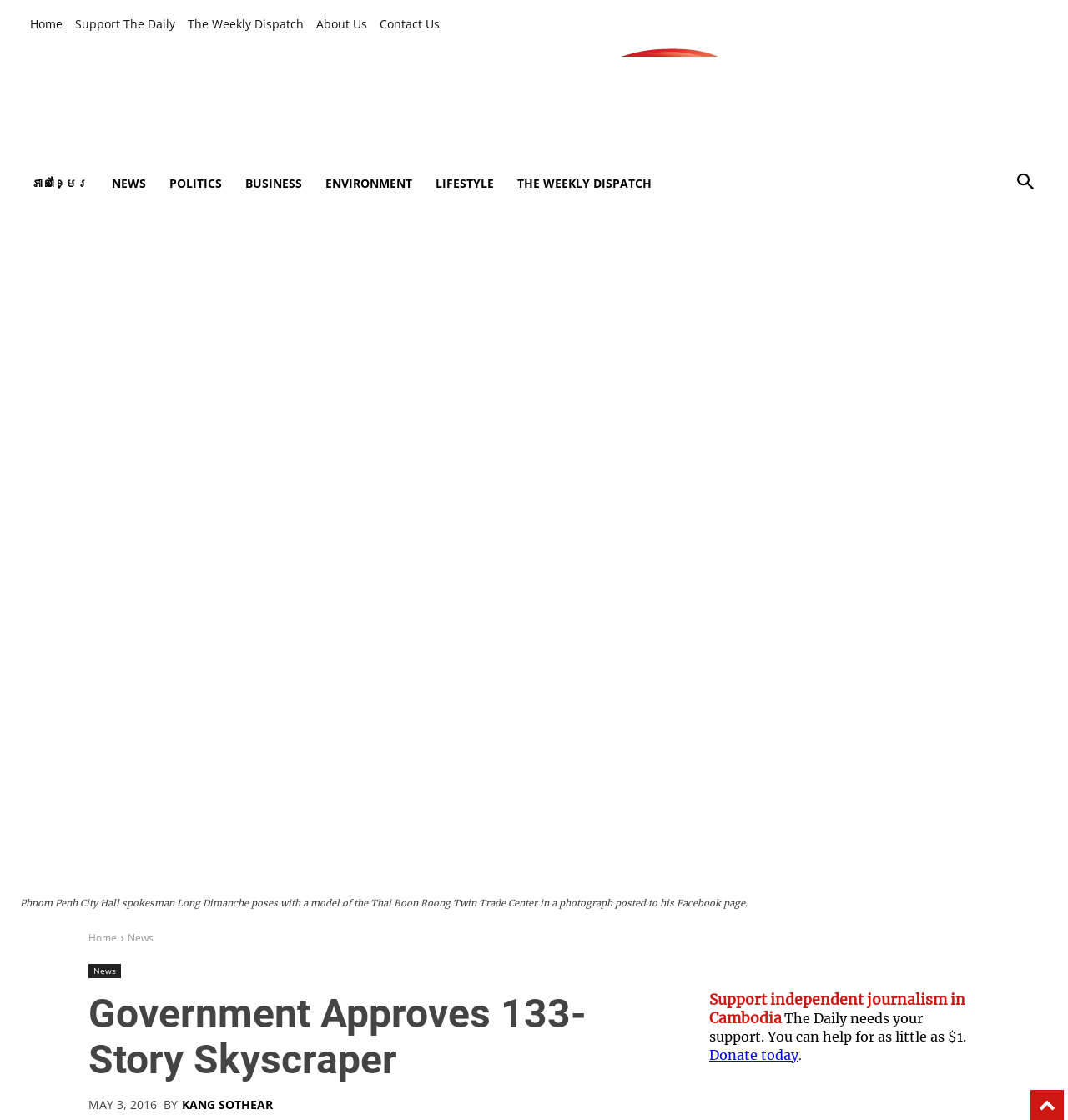Write an elaborate caption that captures the essence of the webpage.

The webpage is about the news article "Government Approves 133-Story Skyscraper" from The Cambodia Daily. At the top left corner, there are five links: "Home", "Support The Daily", "The Weekly Dispatch", "About Us", and "Contact Us". Next to these links, there is a larger link to "The Cambodia Daily" with an image of the same name. 

Below these links, there are six more links: "ភាសាខ្មែរ", "NEWS", "POLITICS", "BUSINESS", "ENVIRONMENT", and "LIFESTYLE". The "THE WEEKLY DISPATCH" link is accompanied by a figure with an image and a figcaption describing a photo of Phnom Penh City Hall spokesman Long Dimanche posing with a model of the Thai Boon Roong Twin Trade Center.

In the main content area, there is a heading "Government Approves 133-Story Skyscraper" followed by a time stamp "MAY 3, 2016". The article is written by KANG SOTHEAR, as indicated by a link. The article's content is not explicitly described, but it appears to be about the government's approval of a 133-story twin-tower skyscraper.

At the bottom of the page, there is a call to action to support independent journalism in Cambodia, with a link to donate. In the top right corner, there is a "close" button with an "X" symbol.